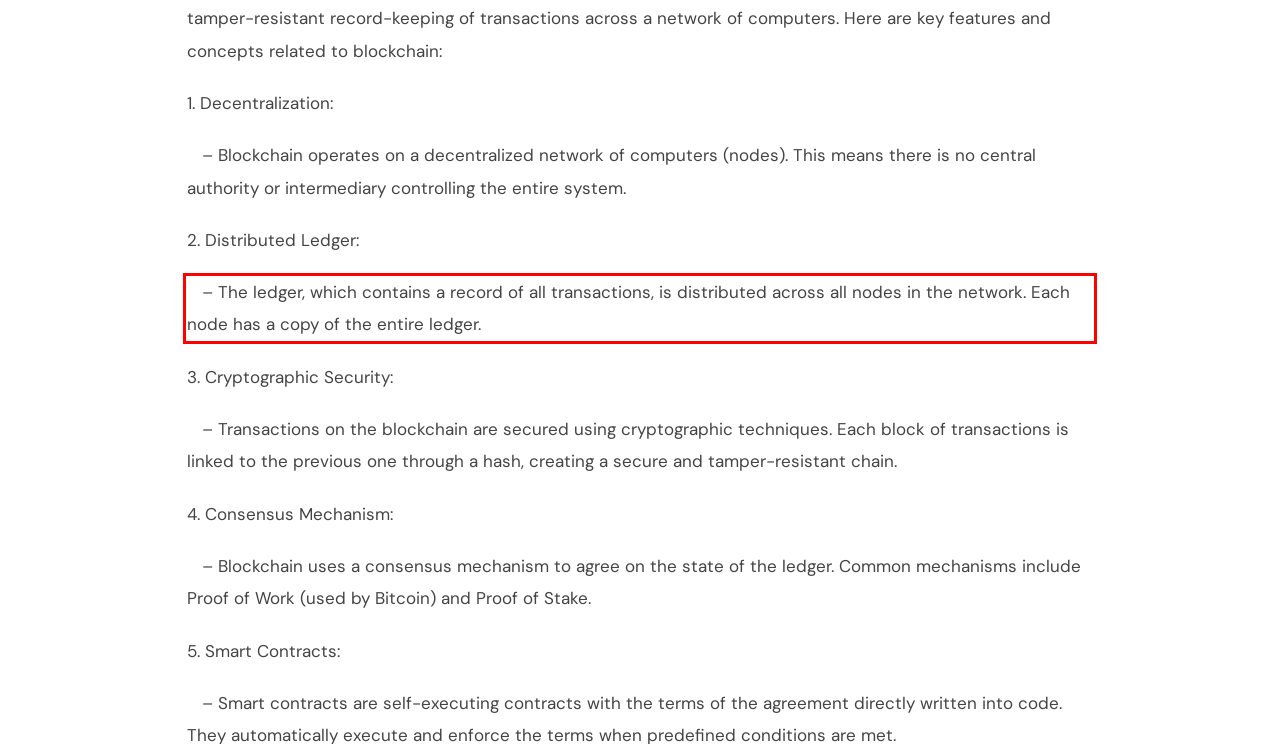Analyze the screenshot of the webpage and extract the text from the UI element that is inside the red bounding box.

– The ledger, which contains a record of all transactions, is distributed across all nodes in the network. Each node has a copy of the entire ledger.